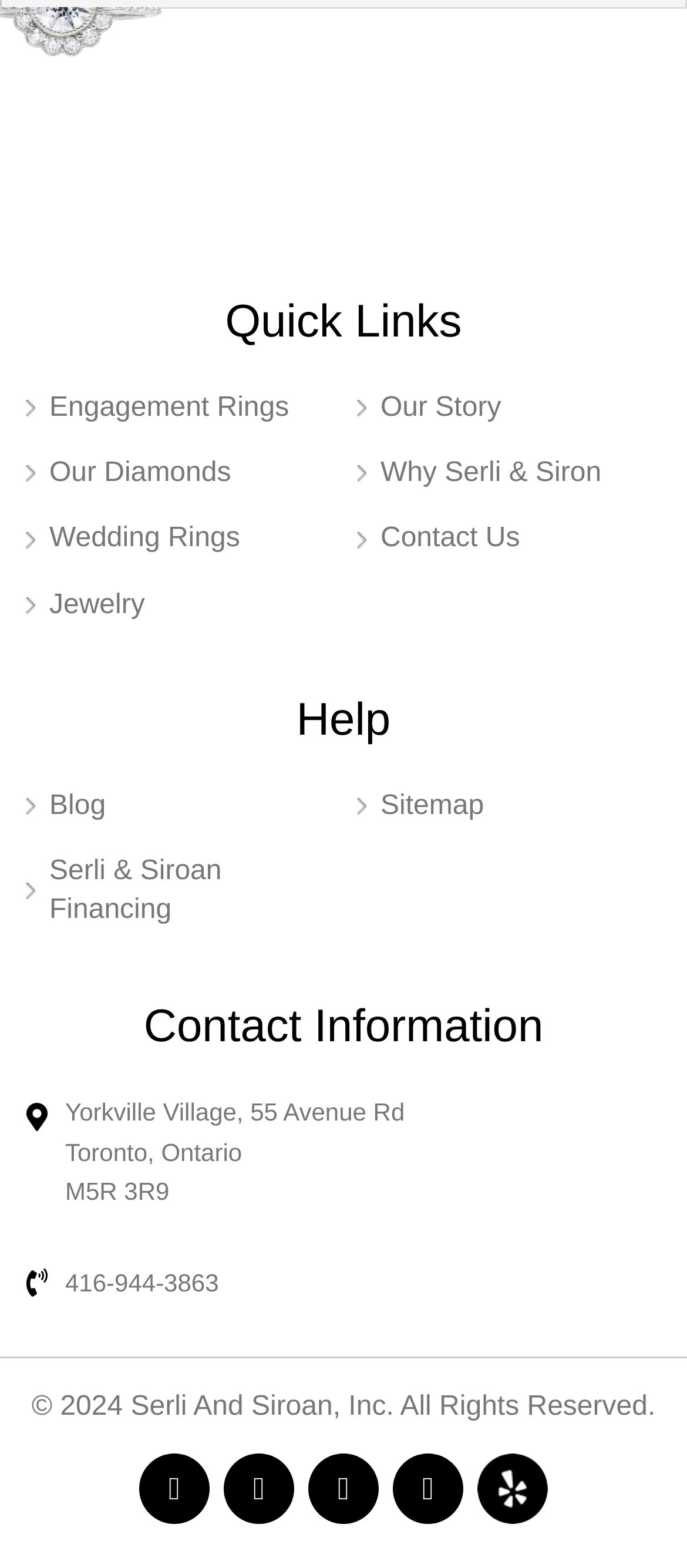Find the bounding box of the web element that fits this description: "aria-label="Discord social link"".

[0.695, 0.927, 0.797, 0.972]